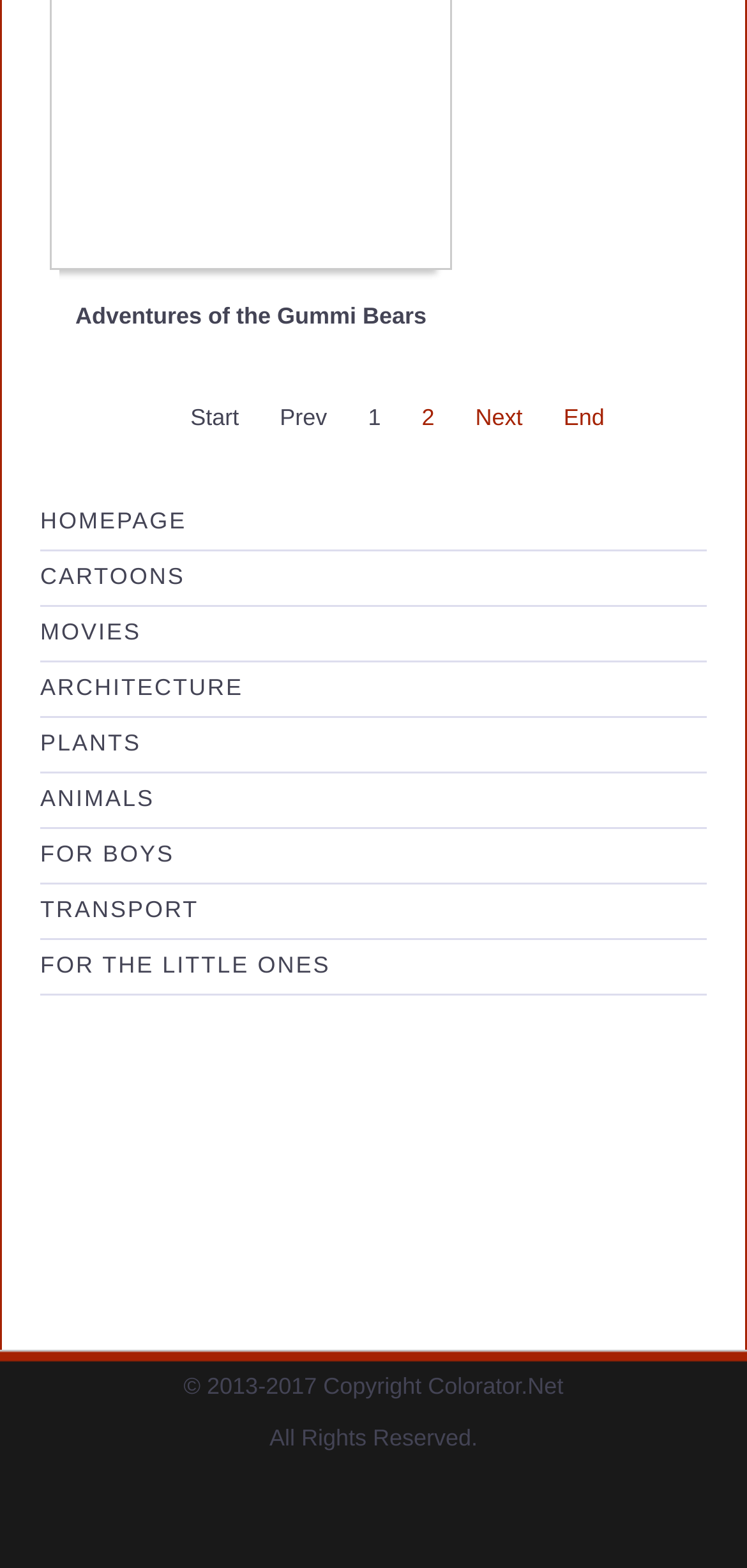Based on the element description For boys, identify the bounding box of the UI element in the given webpage screenshot. The coordinates should be in the format (top-left x, top-left y, bottom-right x, bottom-right y) and must be between 0 and 1.

[0.054, 0.536, 0.233, 0.554]